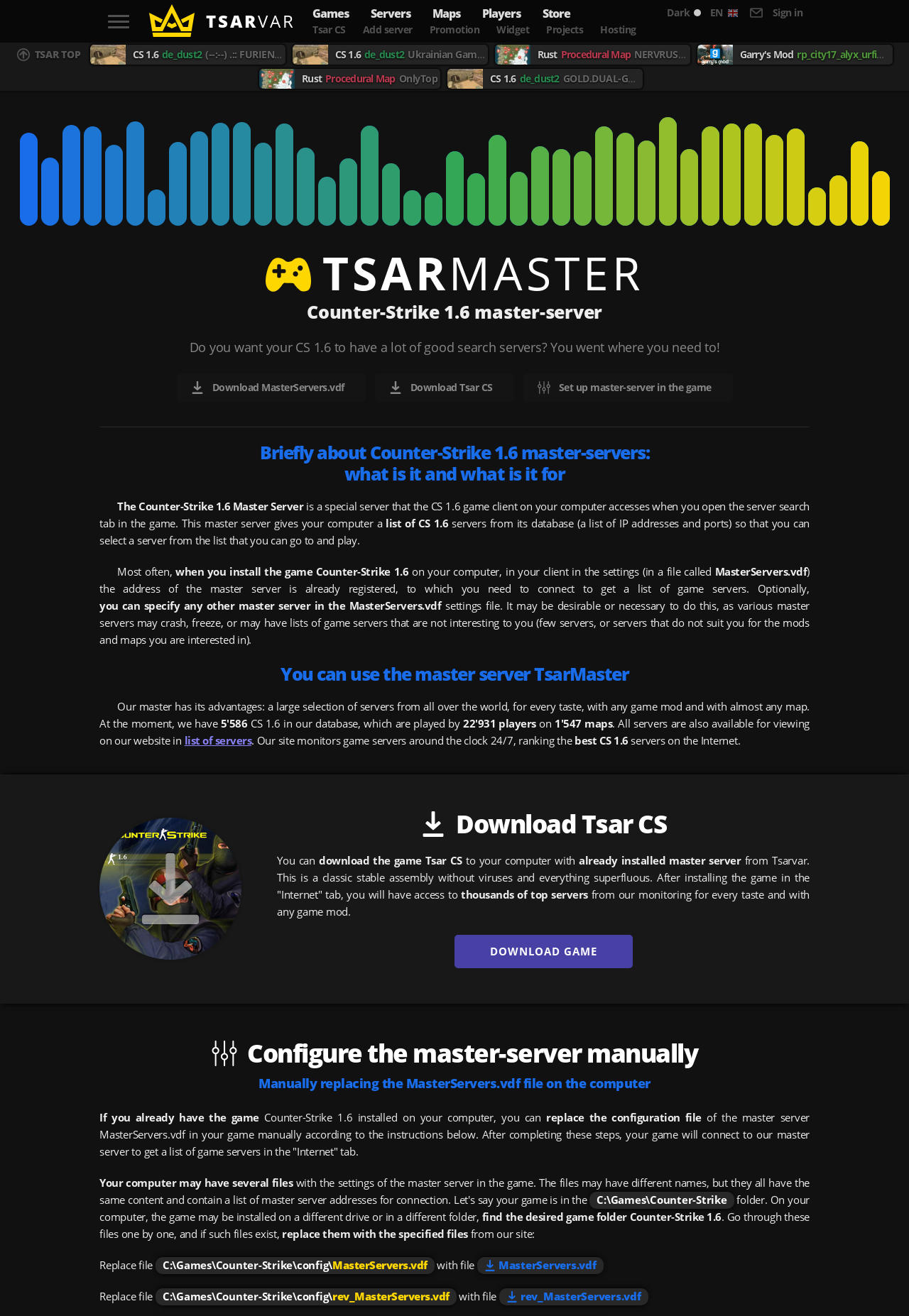Look at the image and write a detailed answer to the question: 
How many links are available in the top navigation bar?

The top navigation bar has links to 'Games', 'Servers', 'Maps', 'Players', 'Store', and an empty link, totaling 6 links.